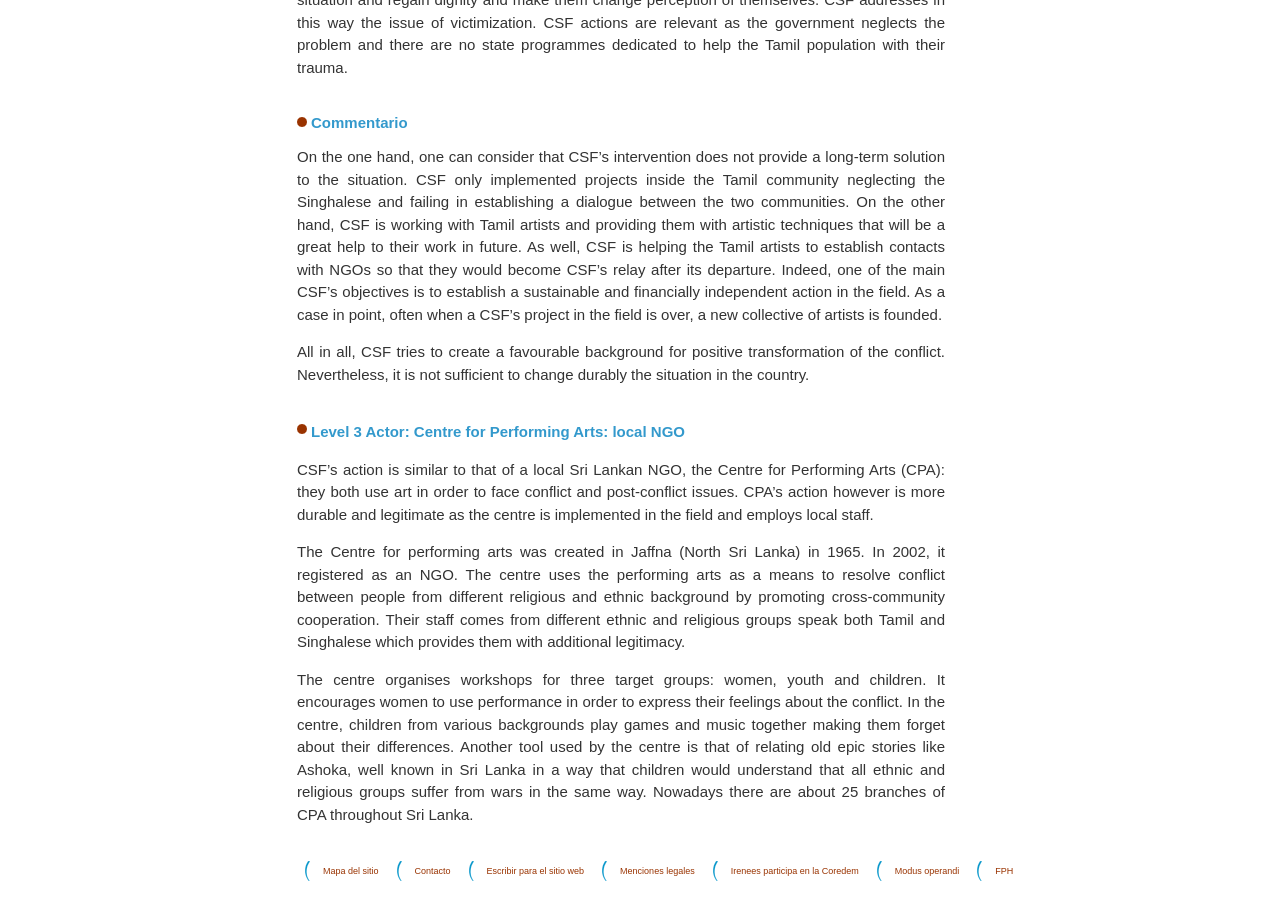Given the following UI element description: "Contacto", find the bounding box coordinates in the webpage screenshot.

[0.31, 0.953, 0.366, 0.969]